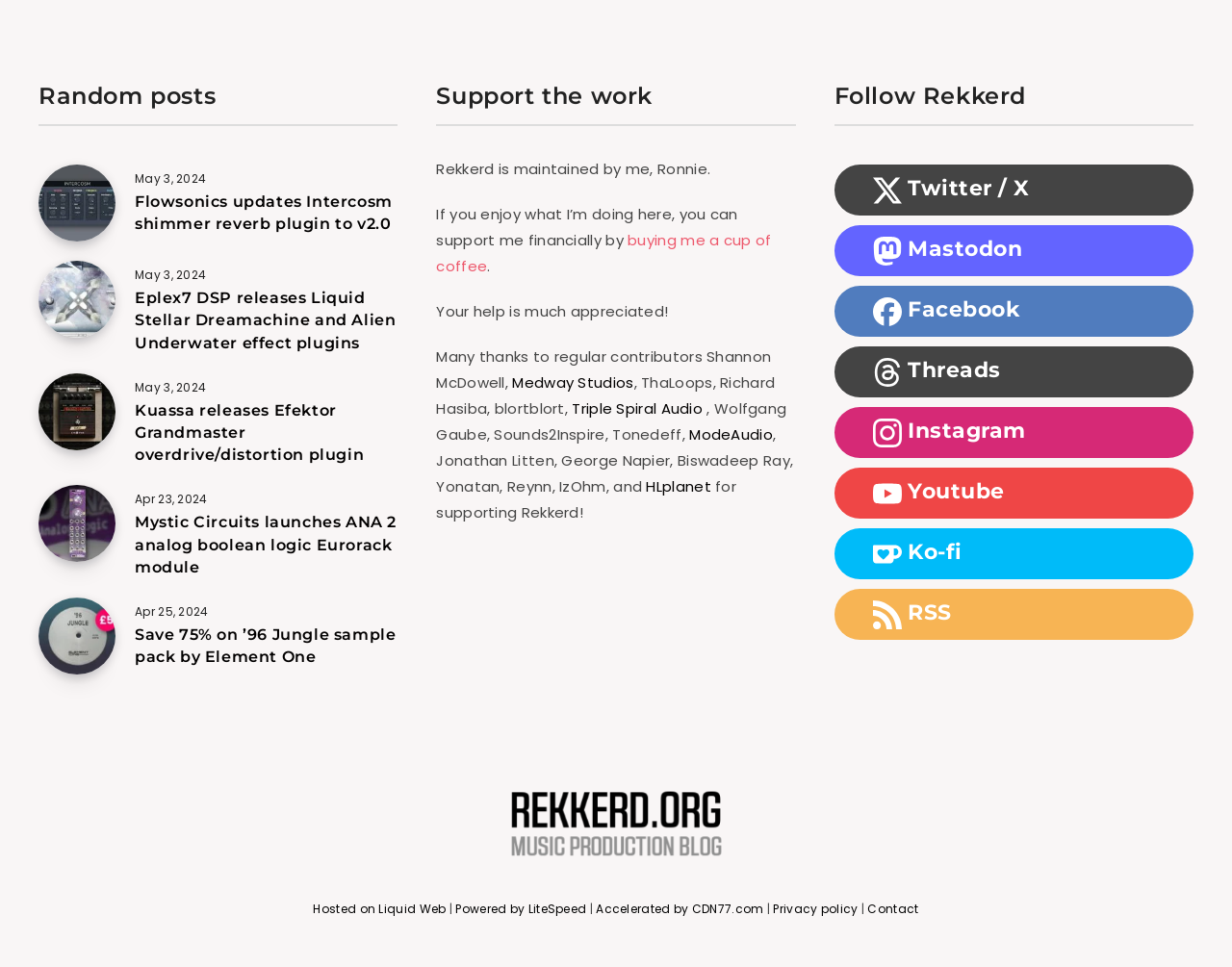Please specify the bounding box coordinates of the clickable section necessary to execute the following command: "Click on the 'Flowsonics updates Intercosm shimmer reverb plugin to v2.0' link".

[0.109, 0.199, 0.319, 0.246]